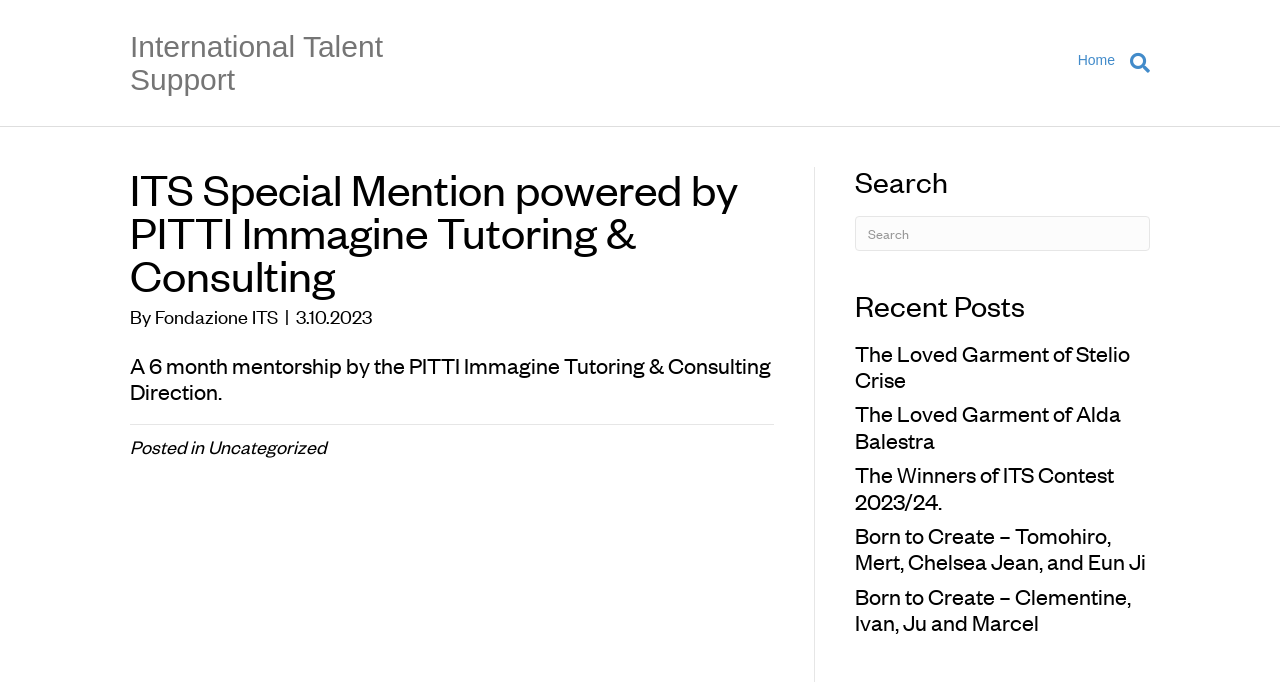Pinpoint the bounding box coordinates of the area that must be clicked to complete this instruction: "Visit the Fondazione ITS website".

[0.121, 0.444, 0.217, 0.48]